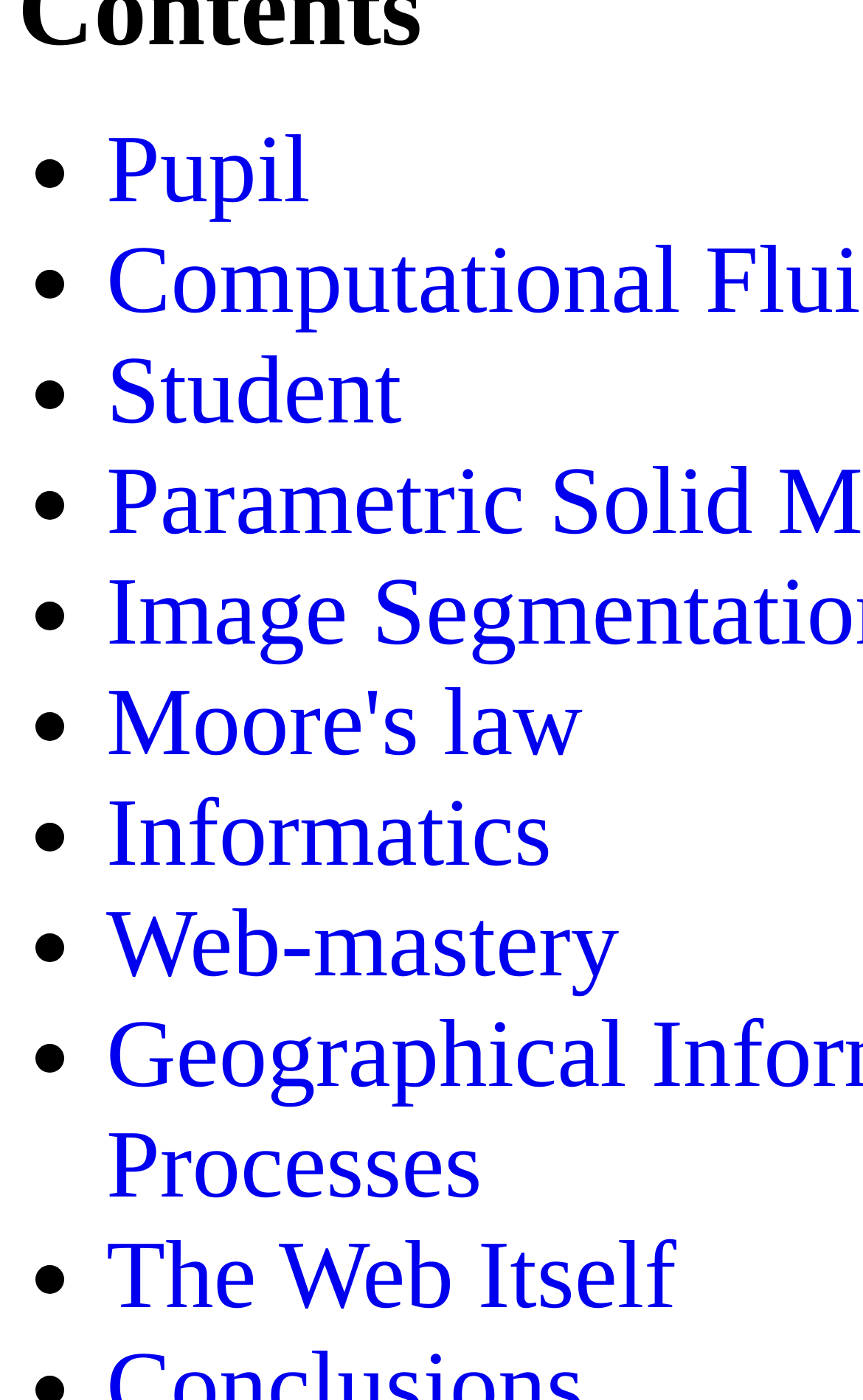What is the topic related to computing?
Look at the image and construct a detailed response to the question.

After analyzing the list of links, I found that 'Informatics' is a topic related to computing, which is a field of study that deals with the application of computer science and information technology.